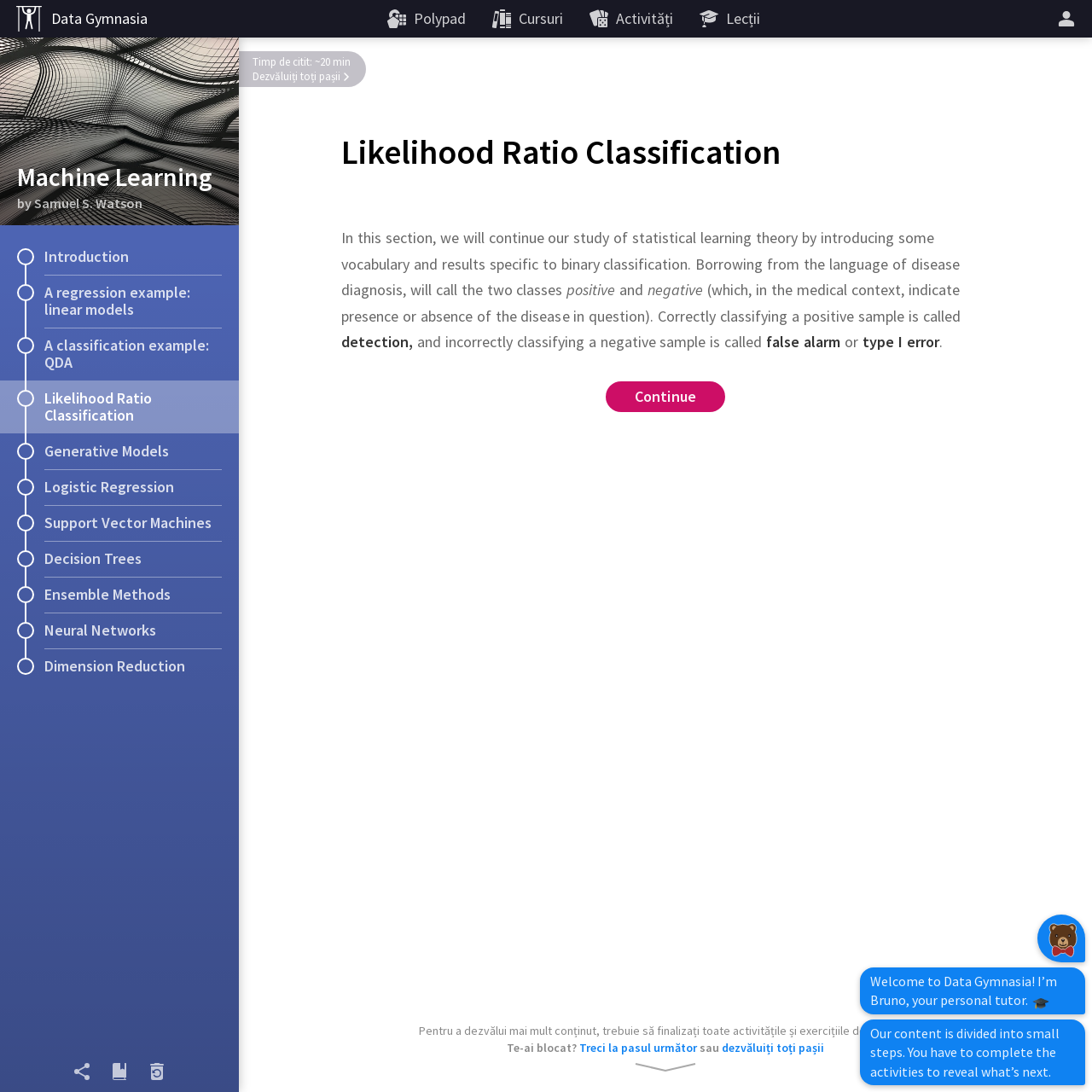Please find the bounding box coordinates for the clickable element needed to perform this instruction: "Book an appointment".

None